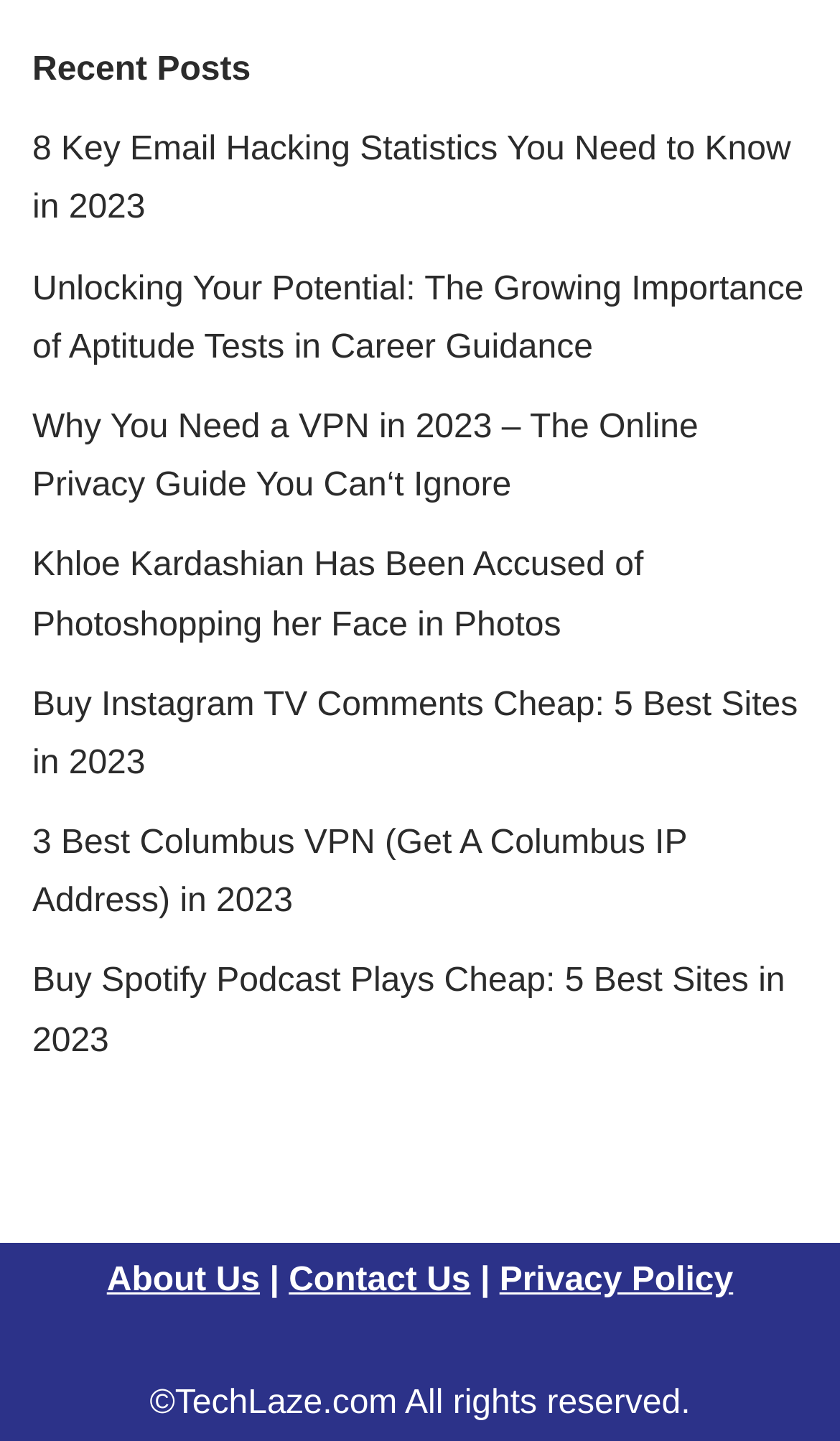Determine the bounding box of the UI component based on this description: "Contact Us". The bounding box coordinates should be four float values between 0 and 1, i.e., [left, top, right, bottom].

[0.344, 0.876, 0.56, 0.901]